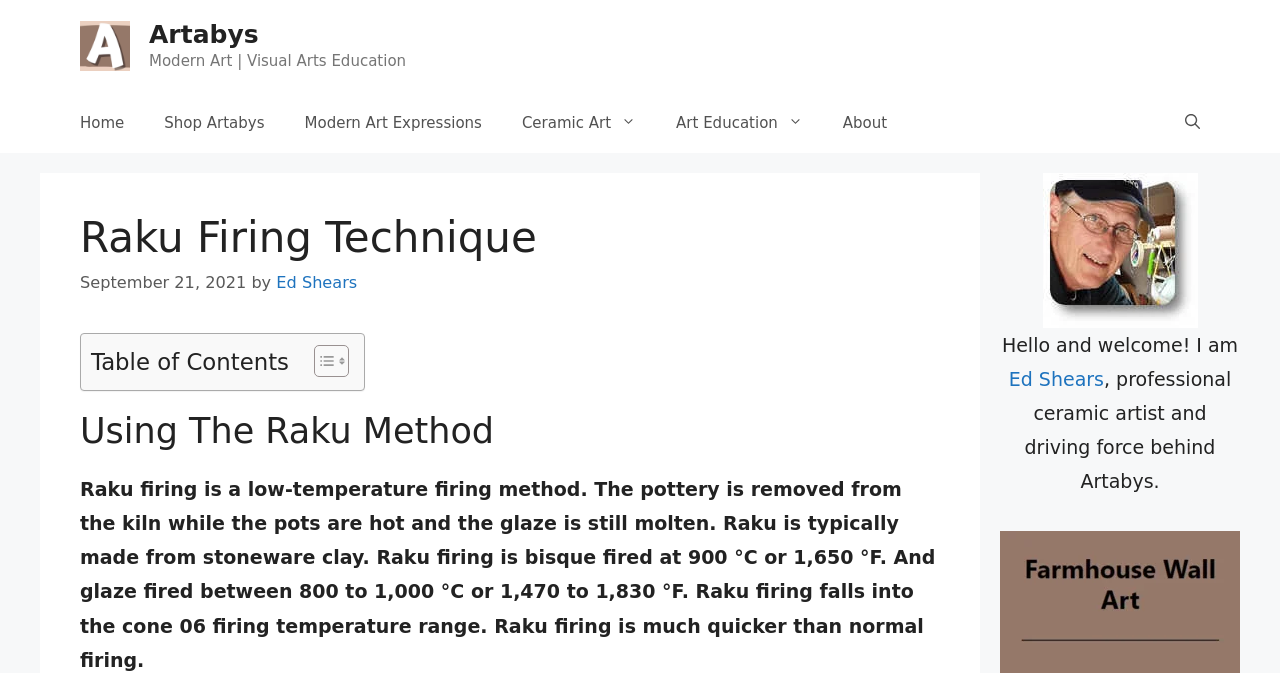Ascertain the bounding box coordinates for the UI element detailed here: "Toggle". The coordinates should be provided as [left, top, right, bottom] with each value being a float between 0 and 1.

[0.234, 0.511, 0.269, 0.562]